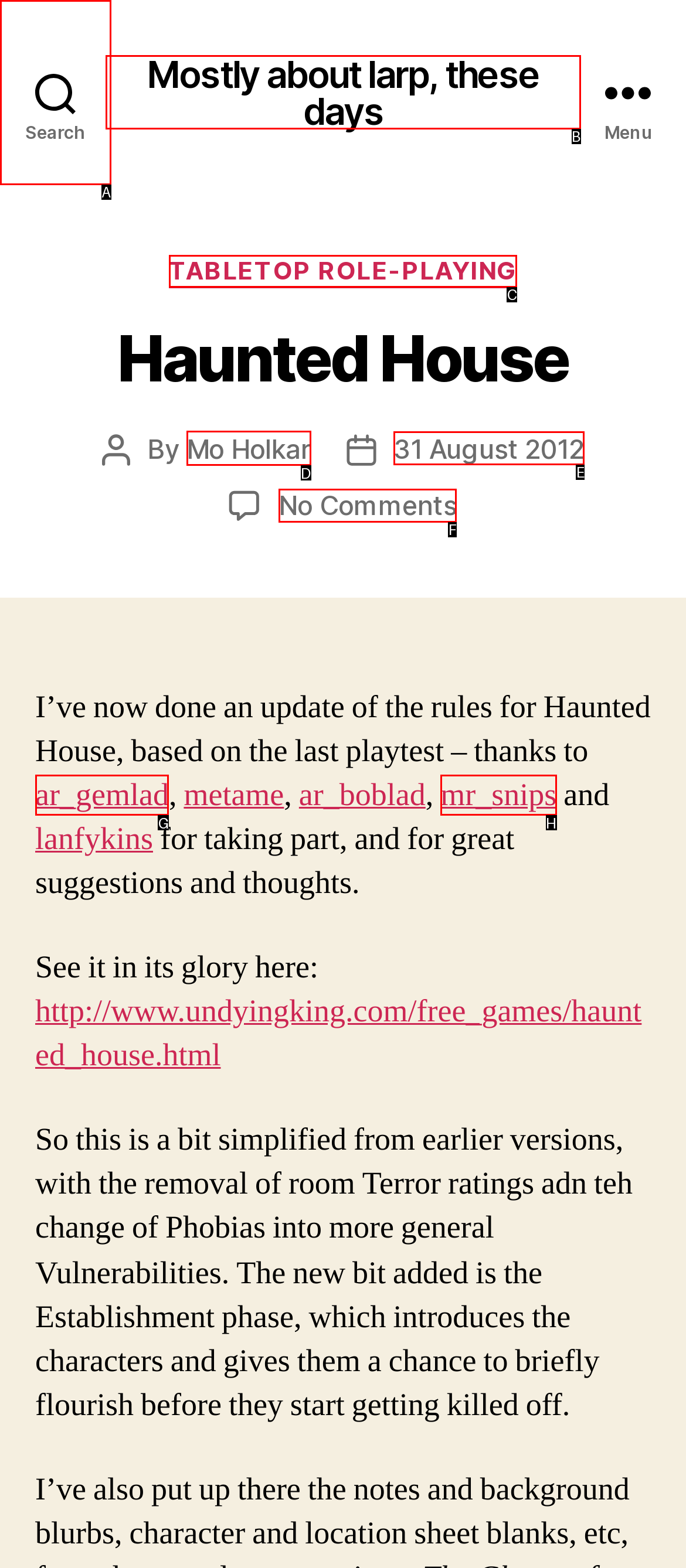Pick the right letter to click to achieve the task: Follow NCBI on Twitter
Answer with the letter of the correct option directly.

None